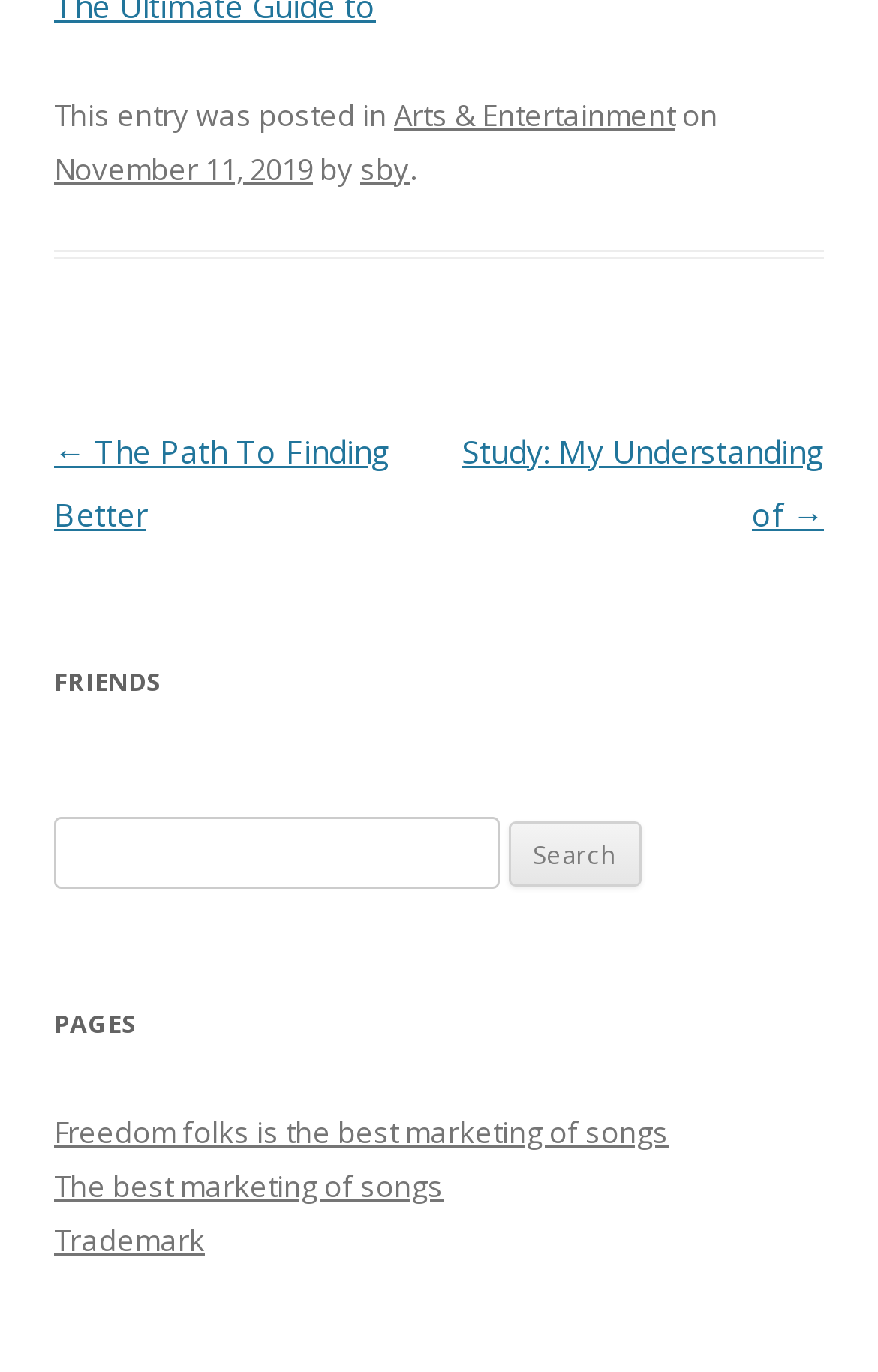What is the date of the current post?
Refer to the image and provide a one-word or short phrase answer.

November 11, 2019